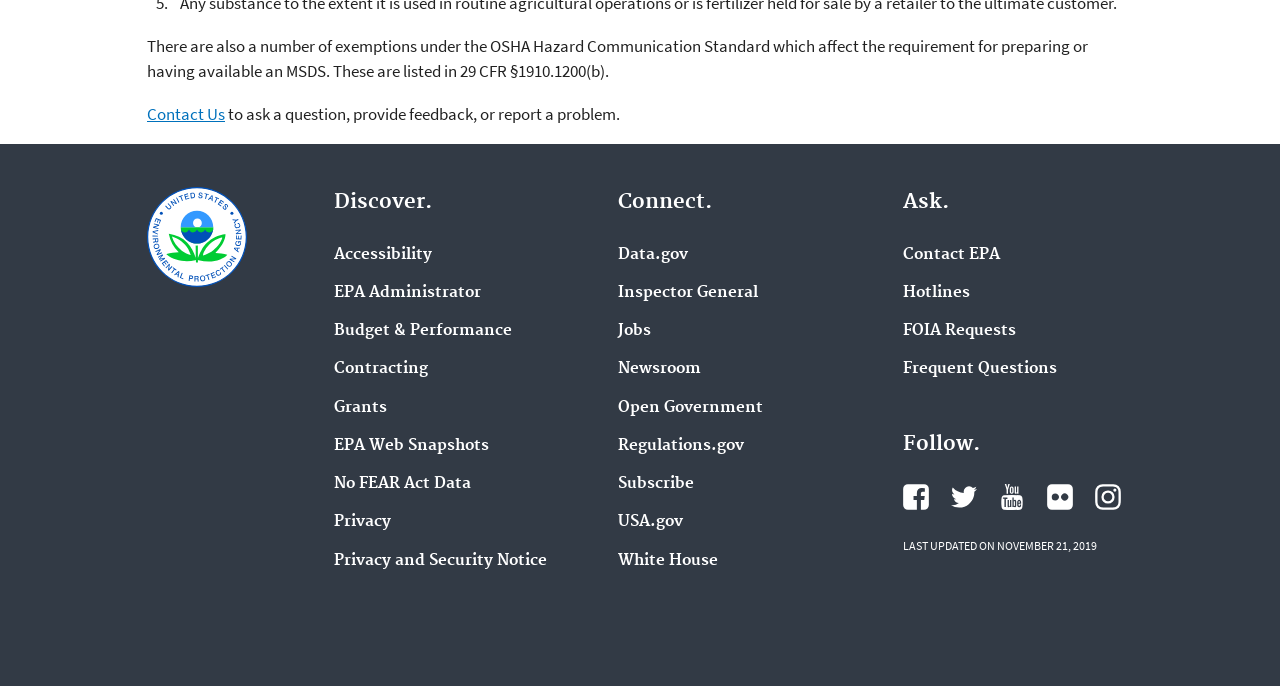For the element described, predict the bounding box coordinates as (top-left x, top-left y, bottom-right x, bottom-right y). All values should be between 0 and 1. Element description: USA.gov

[0.483, 0.748, 0.534, 0.774]